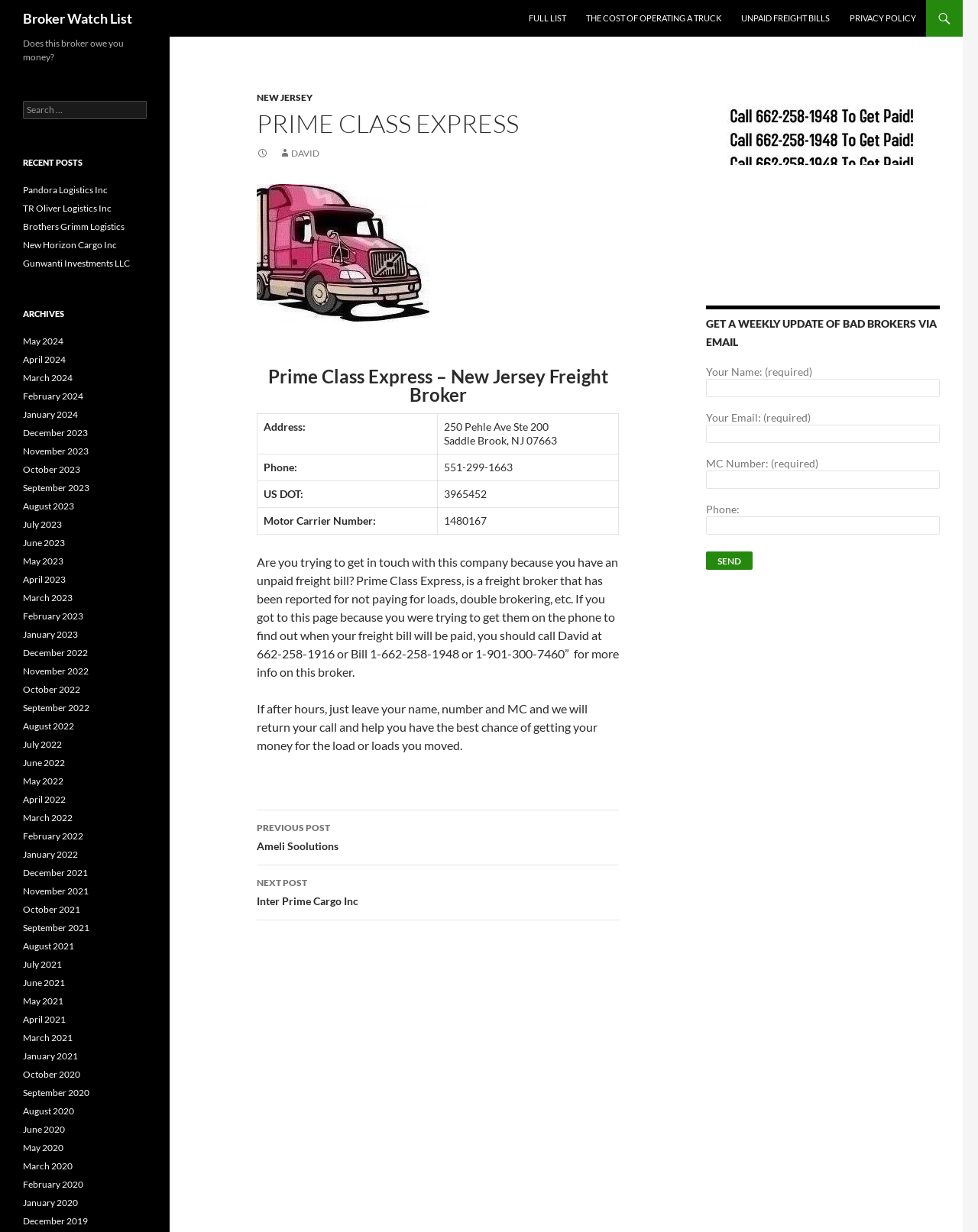Pinpoint the bounding box coordinates of the clickable element needed to complete the instruction: "Search for a broker". The coordinates should be provided as four float numbers between 0 and 1: [left, top, right, bottom].

[0.023, 0.082, 0.15, 0.097]